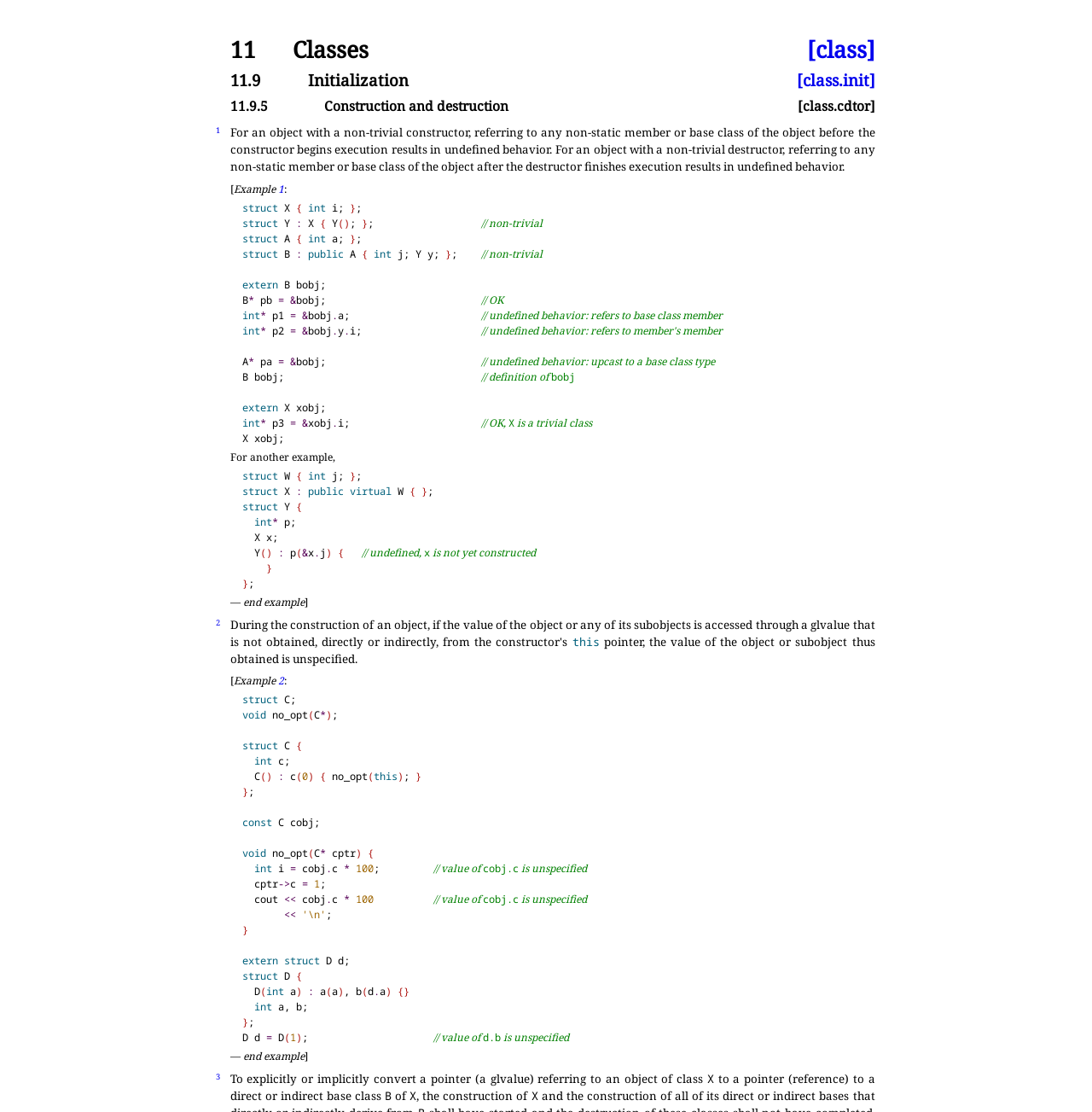Can you specify the bounding box coordinates for the region that should be clicked to fulfill this instruction: "Click on the link '1' ".

[0.157, 0.112, 0.202, 0.123]